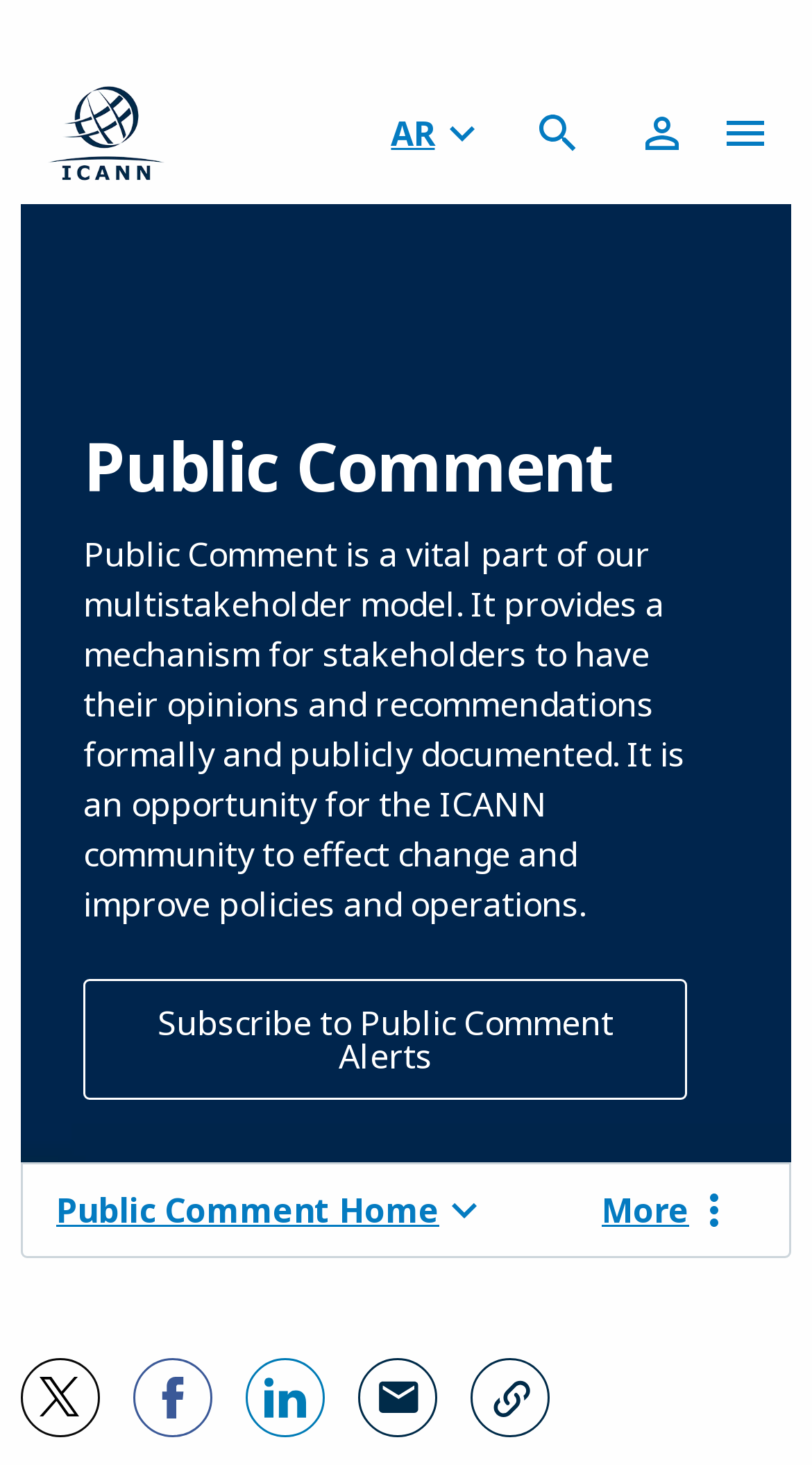How many headings are on this webpage?
Please provide a detailed and comprehensive answer to the question.

There are three headings on this webpage: 'A note about our privacy policies and terms of service:', 'ACCOUNTABILITY AND TRANSPARENCY', and 'GOVERNANCE'.